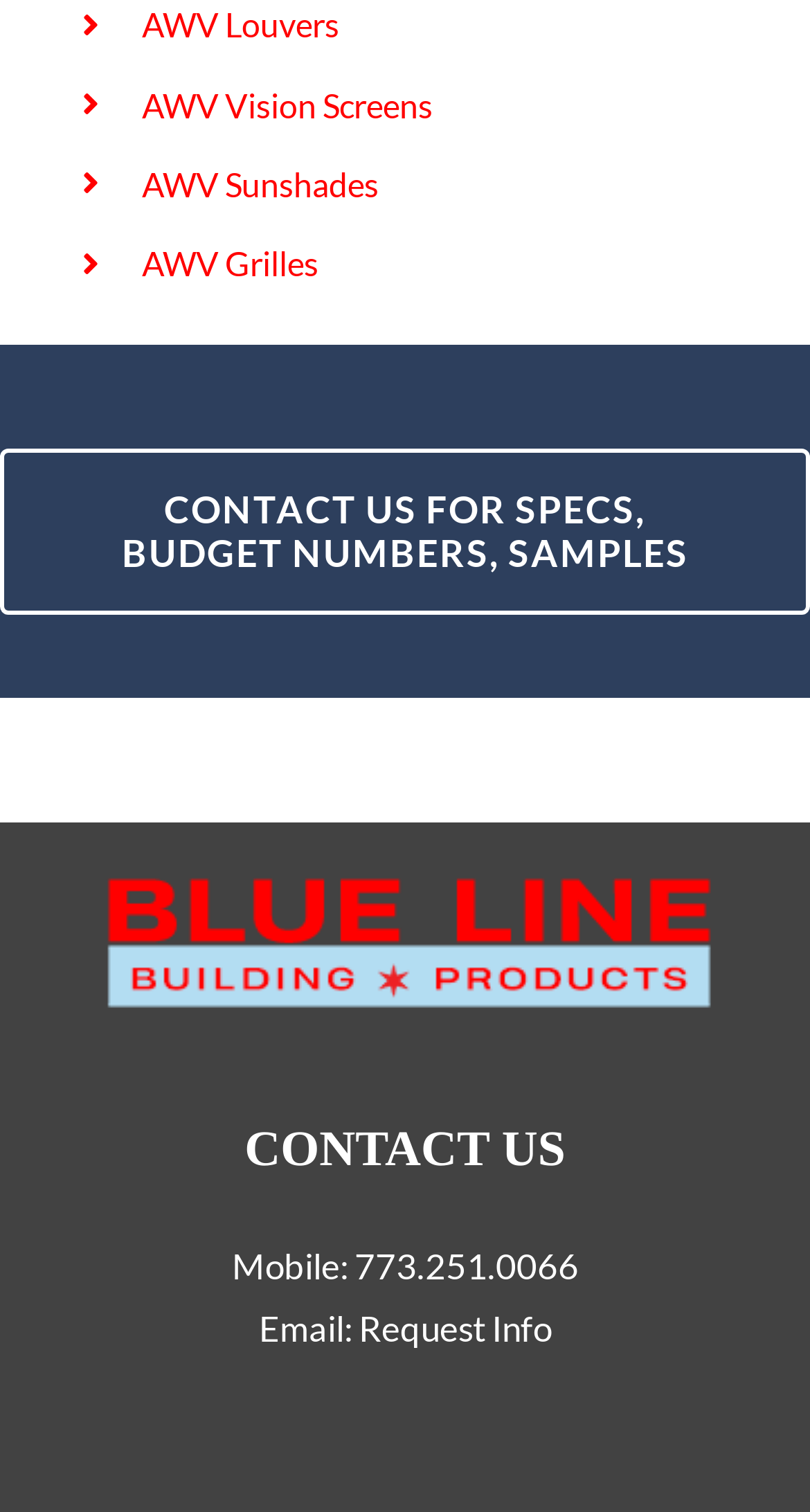Where is the company's contact information located?
Based on the image, provide your answer in one word or phrase.

Bottom of the page